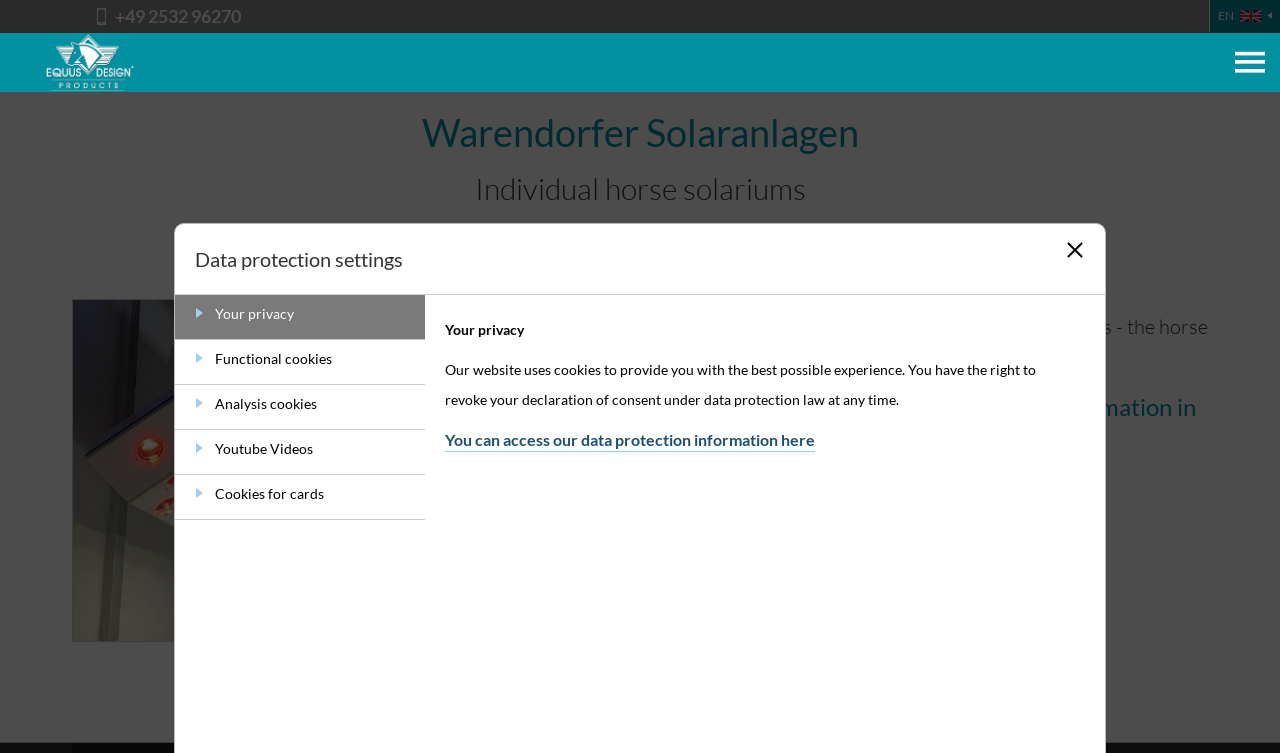Please analyze the image and provide a thorough answer to the question:
What is the language of the website?

I found the language by looking at the static text element that says 'EN'.